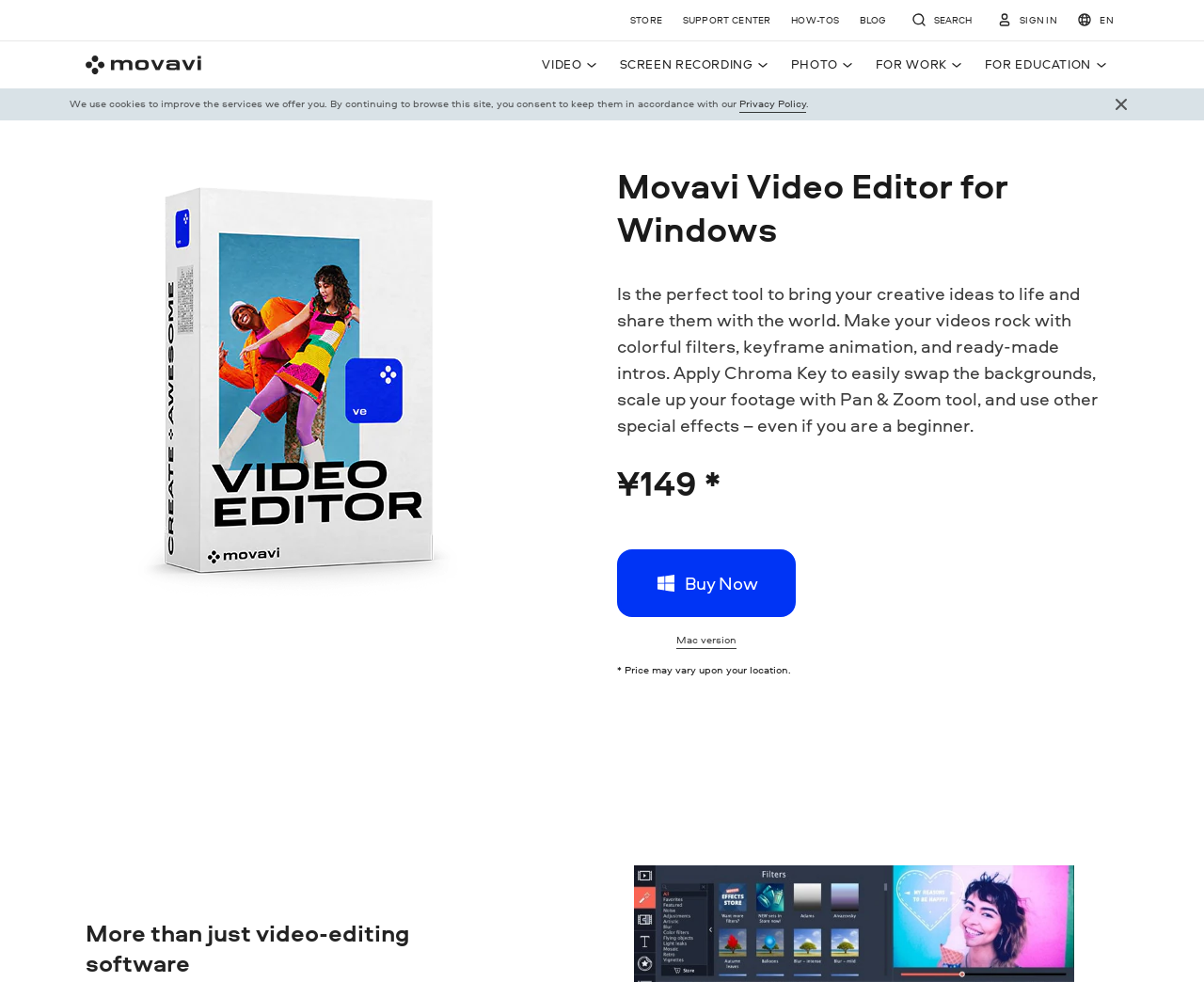Find the bounding box coordinates for the HTML element specified by: "Photo".

[0.648, 0.042, 0.719, 0.09]